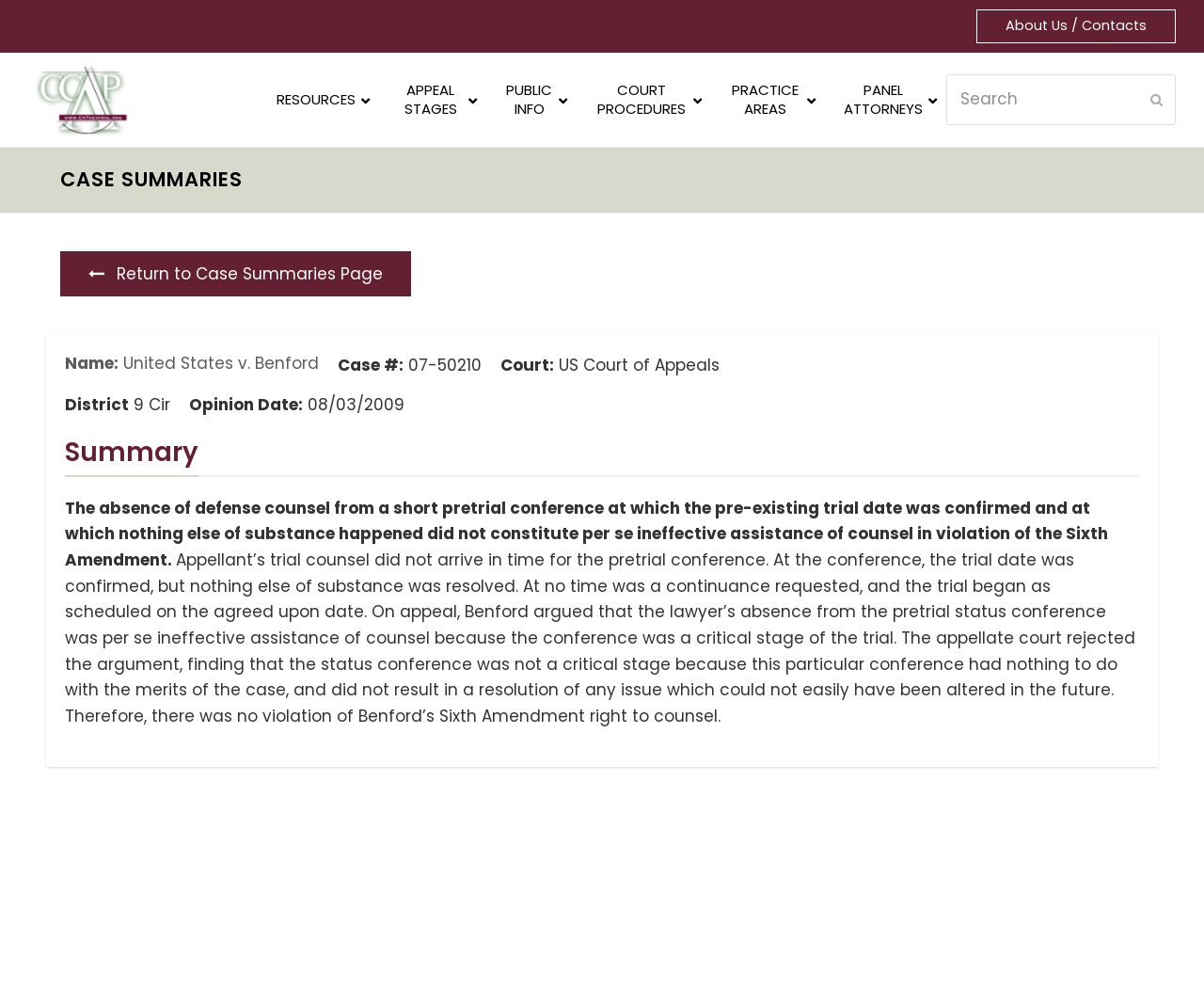Determine the bounding box for the UI element described here: "Return to Case Summaries Page".

[0.05, 0.254, 0.341, 0.3]